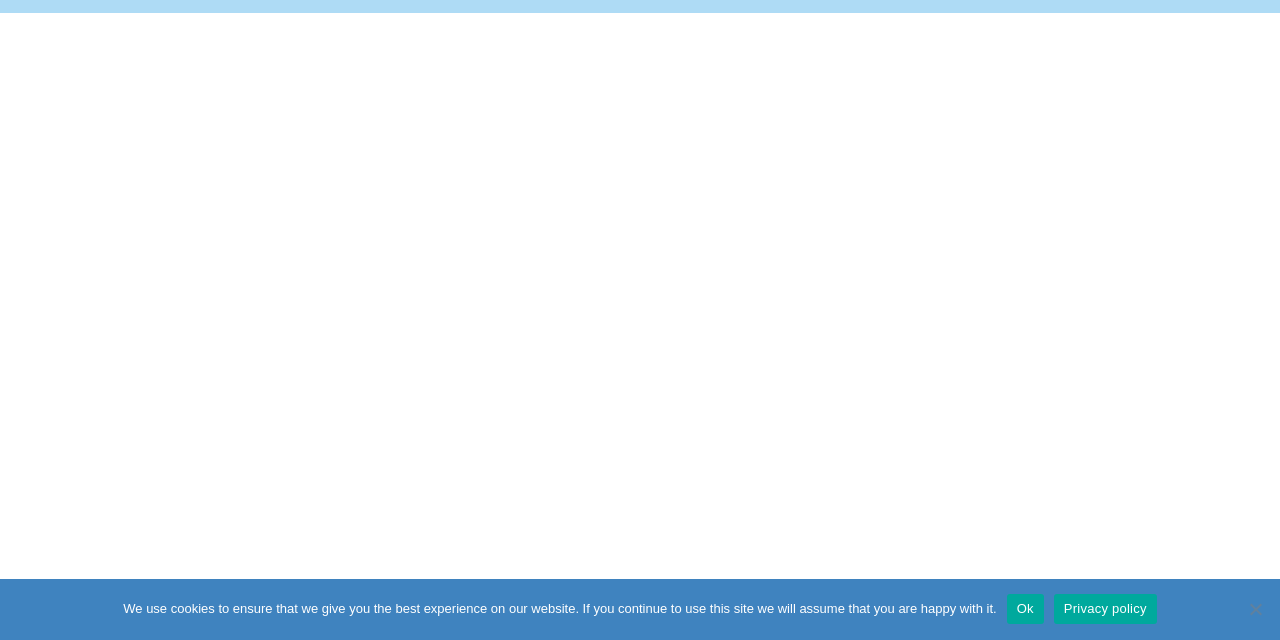From the webpage screenshot, predict the bounding box coordinates (top-left x, top-left y, bottom-right x, bottom-right y) for the UI element described here: Ok

[0.786, 0.927, 0.815, 0.974]